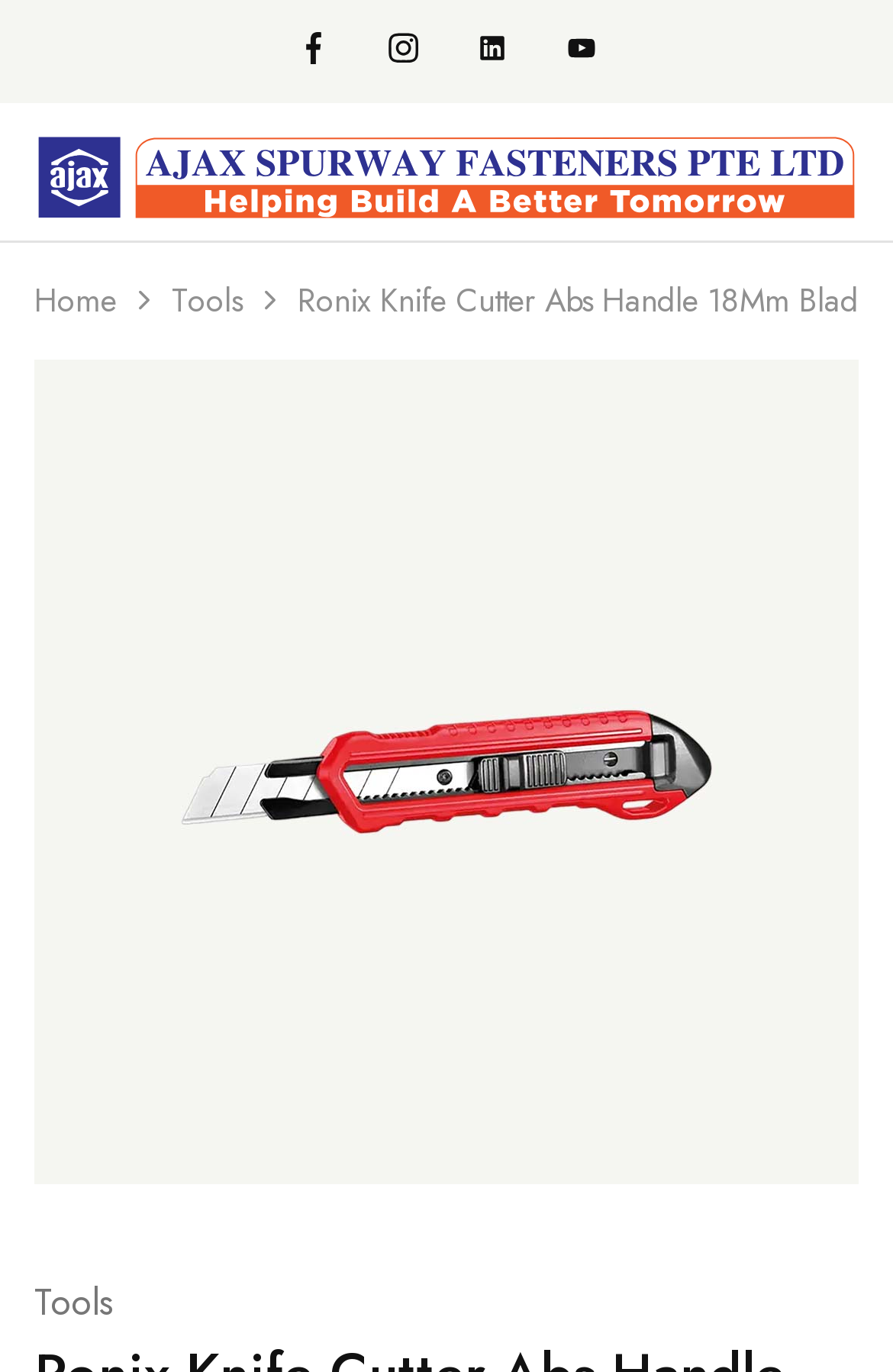Can you pinpoint the bounding box coordinates for the clickable element required for this instruction: "go to Tools"? The coordinates should be four float numbers between 0 and 1, i.e., [left, top, right, bottom].

[0.038, 0.93, 0.128, 0.97]